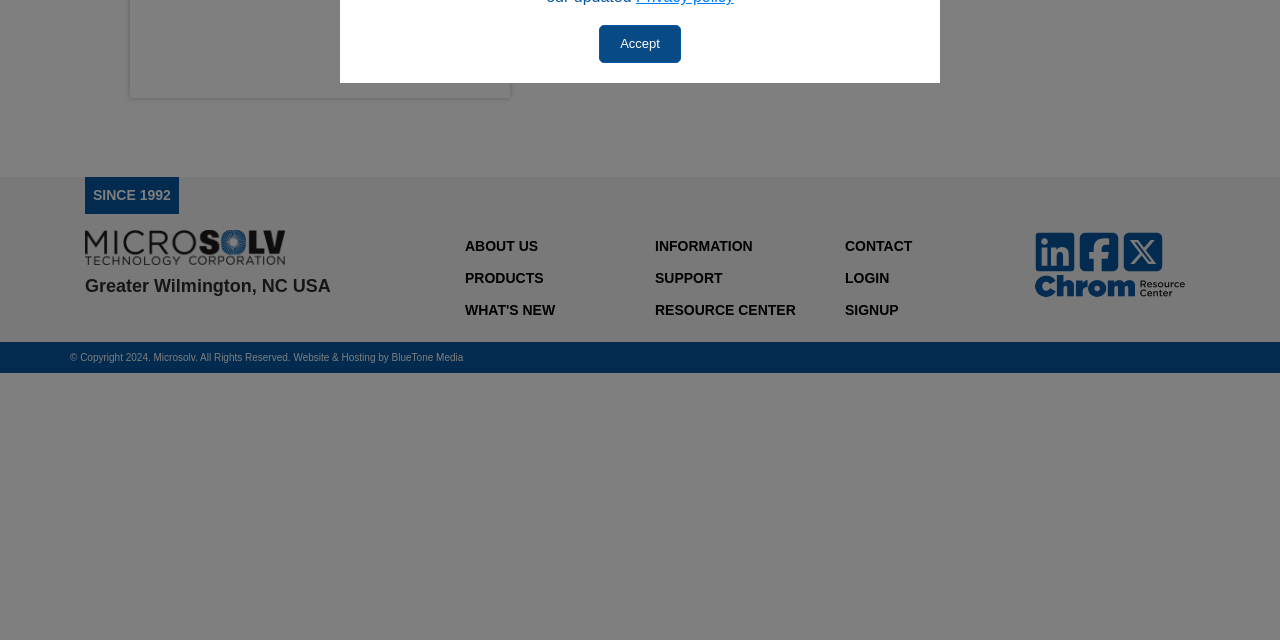Predict the bounding box coordinates of the UI element that matches this description: "alt="Chrom Resource Center Logo"". The coordinates should be in the format [left, top, right, bottom] with each value between 0 and 1.

[0.809, 0.432, 0.926, 0.457]